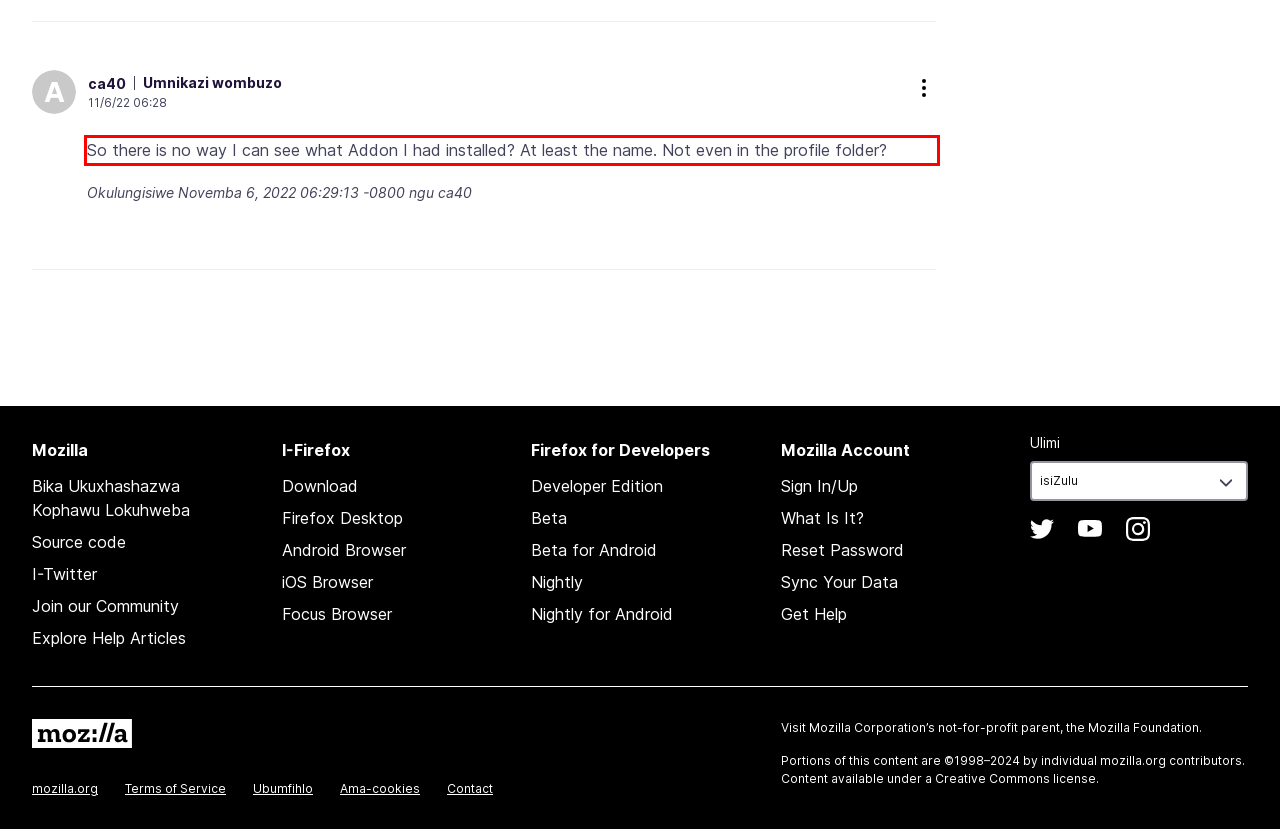Identify and transcribe the text content enclosed by the red bounding box in the given screenshot.

So there is no way I can see what Addon I had installed? At least the name. Not even in the profile folder?